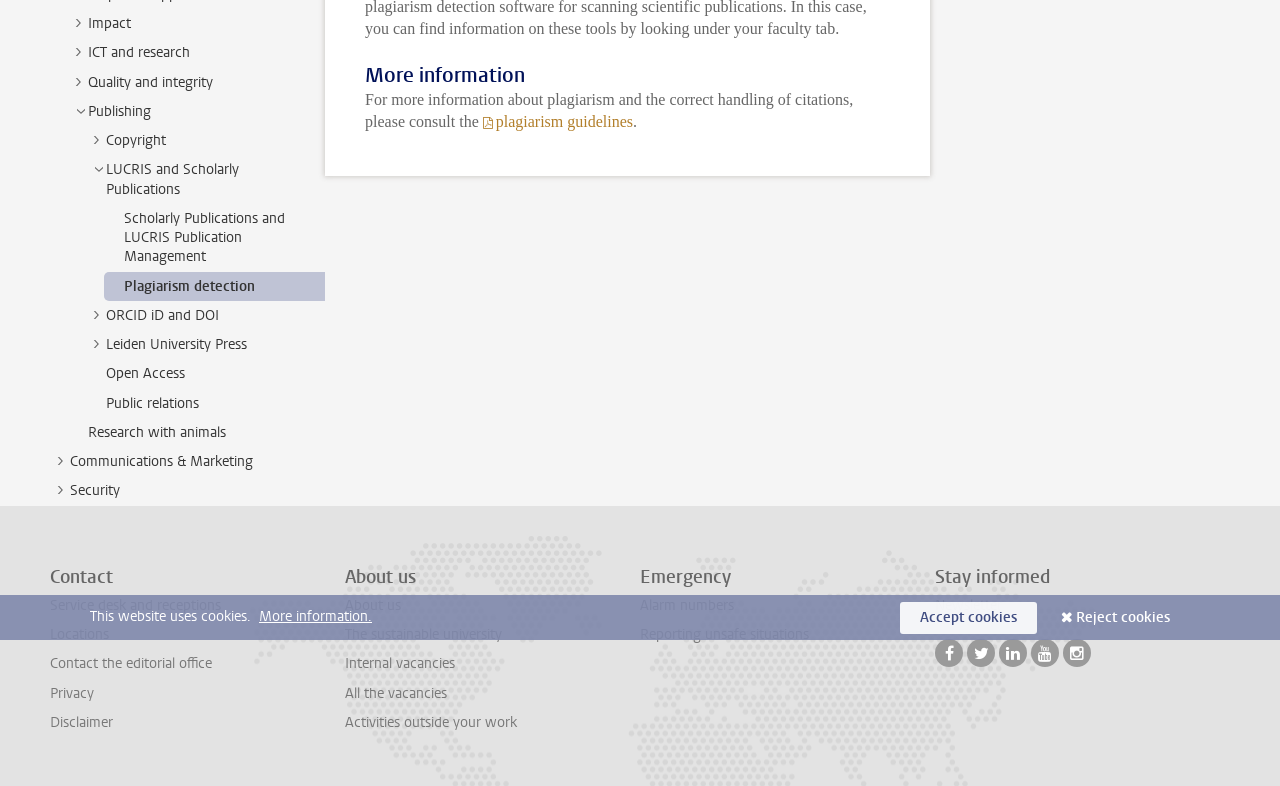Using floating point numbers between 0 and 1, provide the bounding box coordinates in the format (top-left x, top-left y, bottom-right x, bottom-right y). Locate the UI element described here: About us

[0.27, 0.758, 0.313, 0.782]